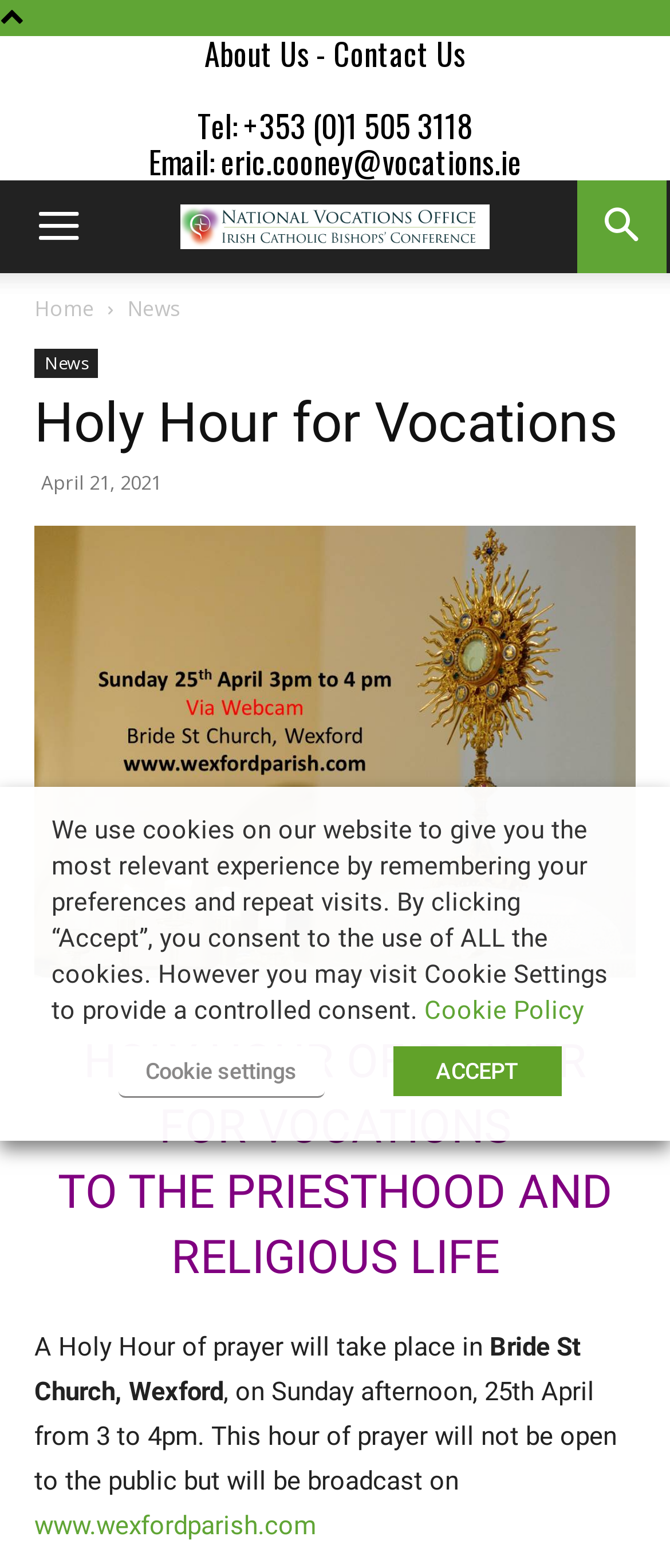Determine the main heading of the webpage and generate its text.

Holy Hour for Vocations